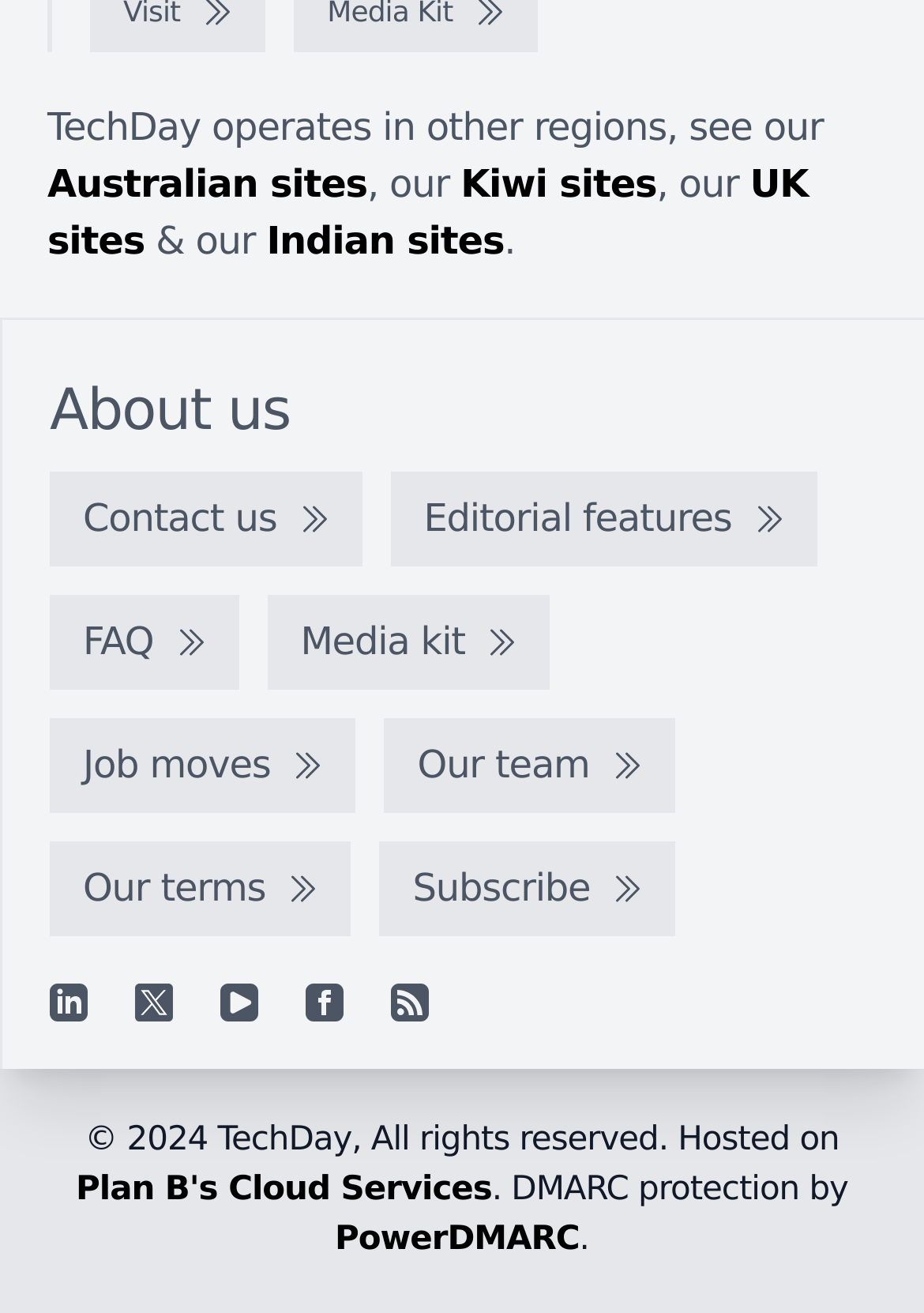Pinpoint the bounding box coordinates for the area that should be clicked to perform the following instruction: "Go to Editorial features".

[0.423, 0.36, 0.884, 0.432]